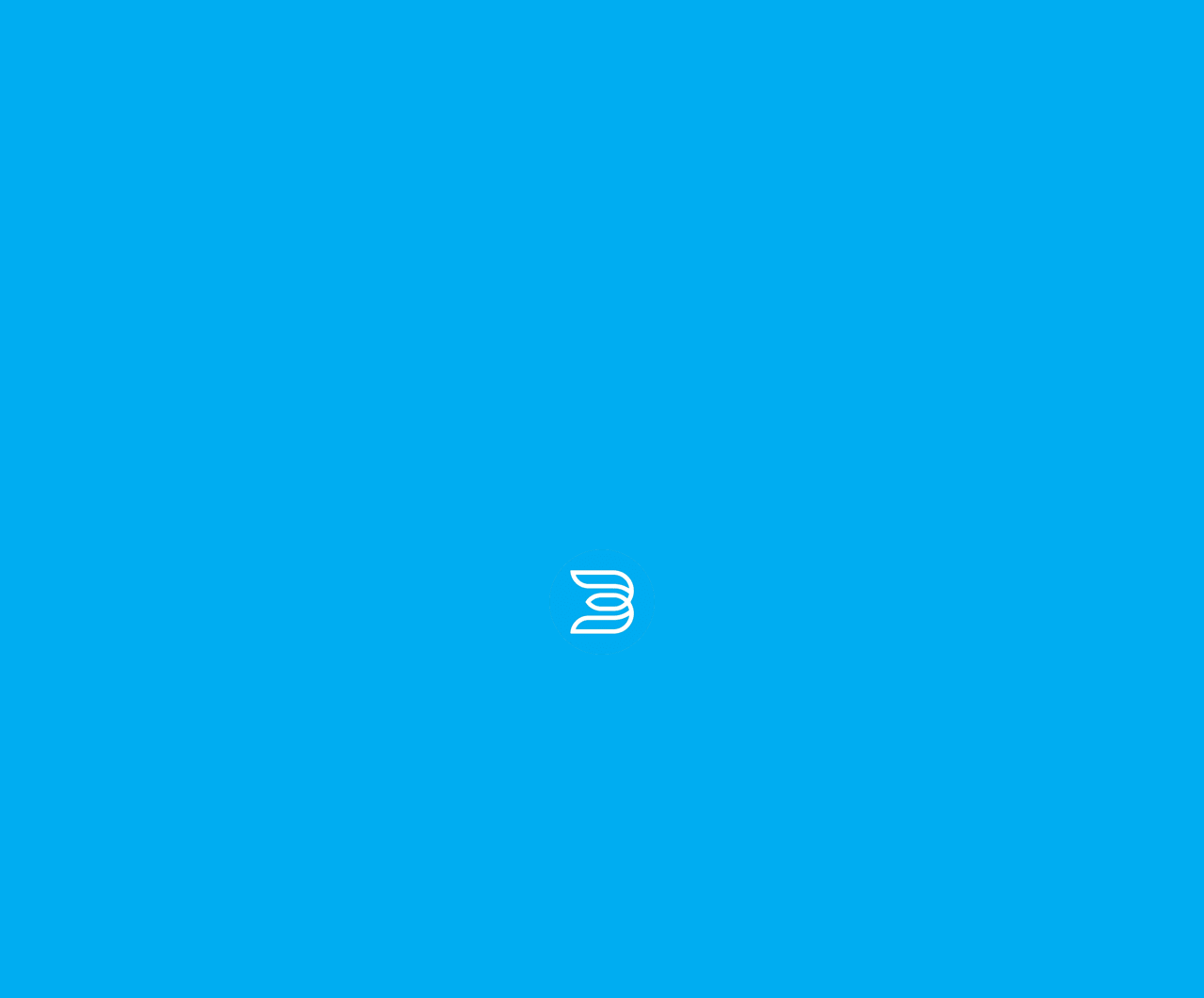Specify the bounding box coordinates of the area that needs to be clicked to achieve the following instruction: "Check Trending Now section".

None